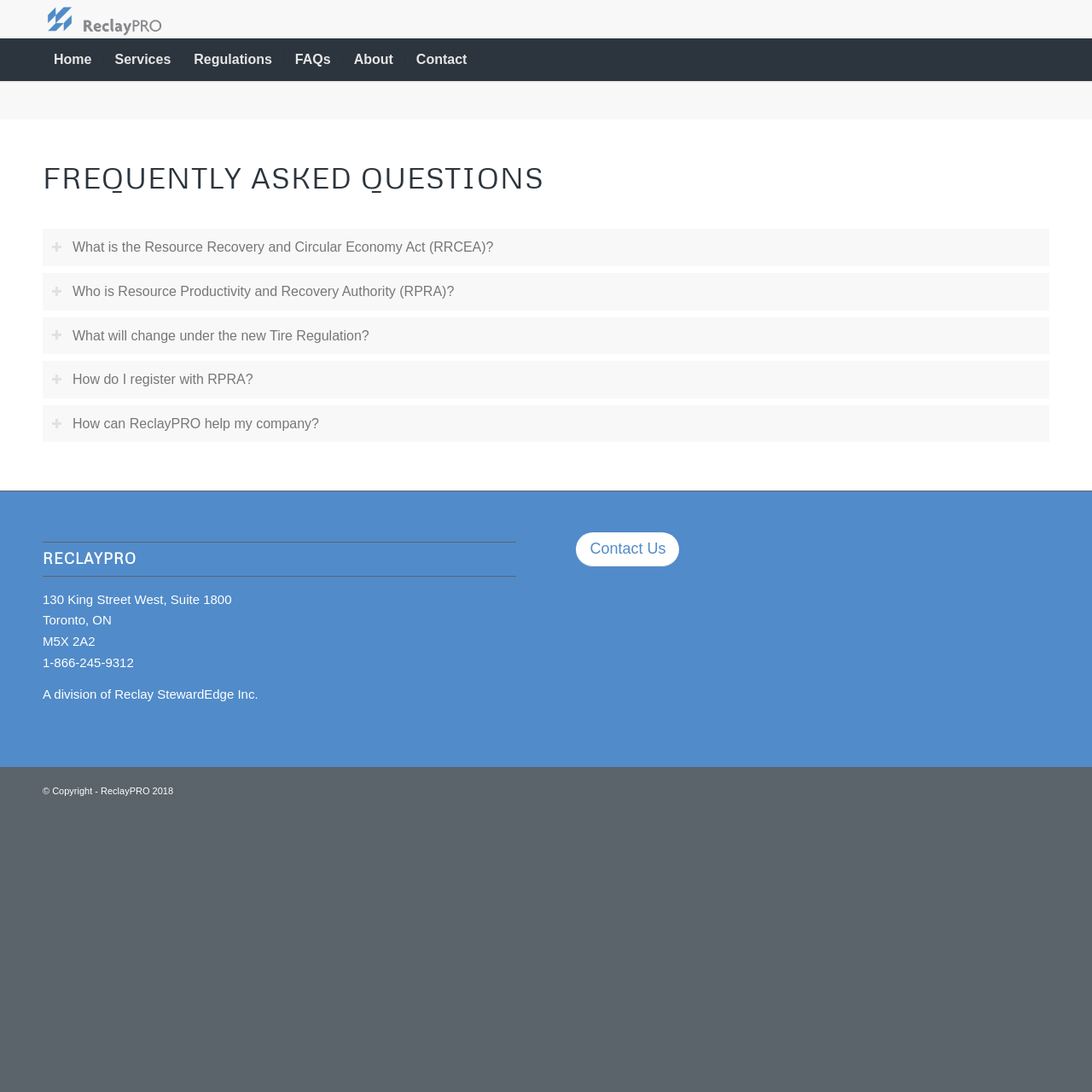Please answer the following question using a single word or phrase: 
What is the address of ReclayPRO?

130 King Street West, Suite 1800